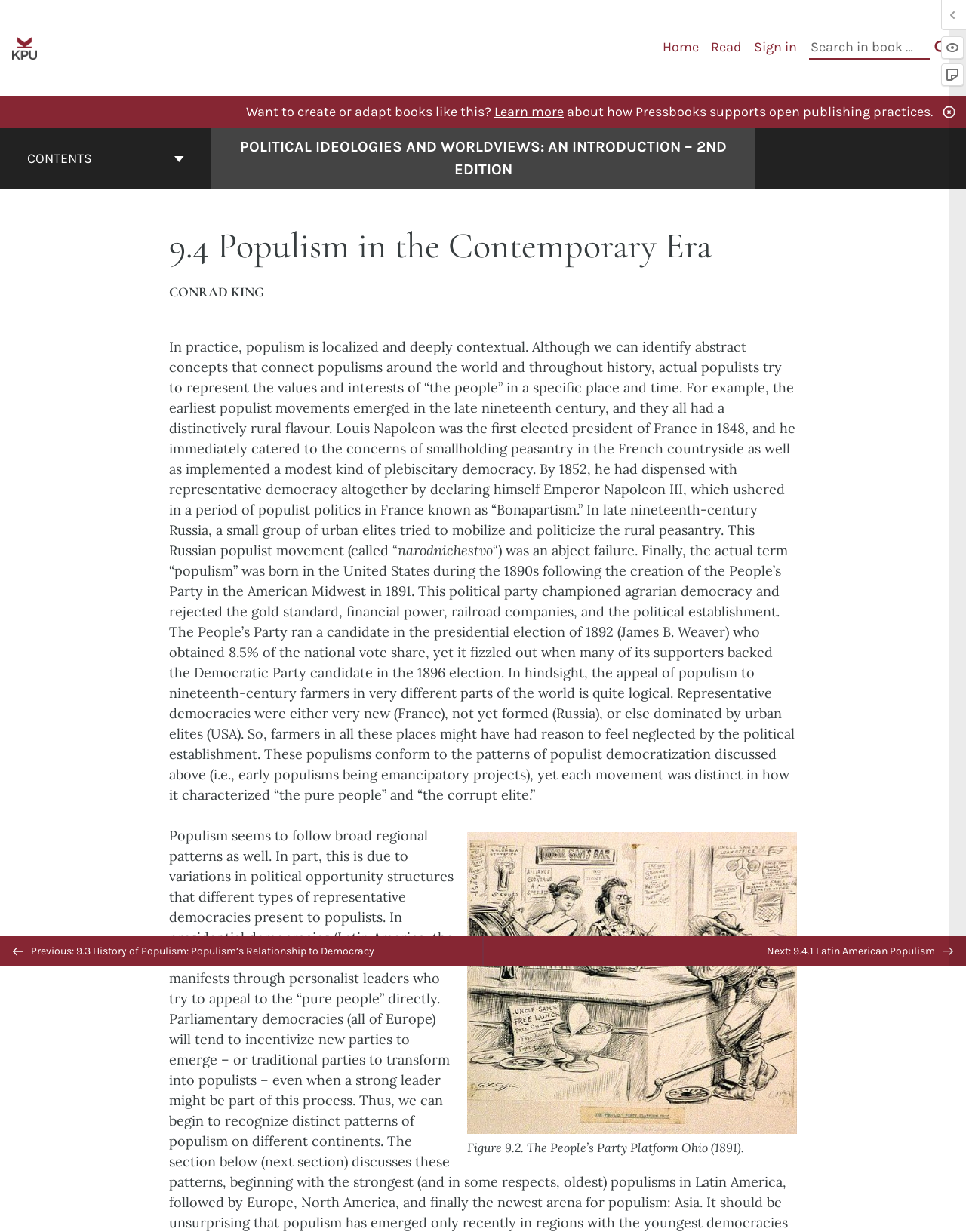Detail the various sections and features present on the webpage.

This webpage appears to be an online book or academic resource, specifically a chapter on "9.4 Populism in the Contemporary Era" from the book "Political Ideologies and Worldviews: An Introduction – 2nd Edition". 

At the top left corner, there is a logo for Kwantlen Polytechnic University, accompanied by a link to the university's website. Next to it, there is a primary navigation menu with links to "Home", "Read", and "Sign in", as well as a search bar. 

Below the navigation menu, there is a promotional message encouraging users to create or adapt books like this one, with a link to learn more about Pressbooks, an open publishing platform. 

The main content of the page is divided into two sections. On the left, there is a navigation menu for the book's contents, with a button to expand or collapse the menu. The menu includes a link to the cover page of the book and a heading for the current chapter, "9.4 Populism in the Contemporary Era". 

On the right, there is the main text of the chapter, which discusses the concept of populism in the contemporary era. The text is divided into several paragraphs, with headings and subheadings. There is also an image, specifically a cartoon of a man with a cowboy hat, accompanied by a figure caption describing the image as "Figure 9.2. The People’s Party Platform Ohio (1891)". 

At the bottom of the page, there is a navigation menu for previous and next chapters, with links to "9.3 History of Populism: Populism’s Relationship to Democracy" and "9.4.1 Latin American Populism". There is also a button to return to the top of the page. 

On the top right corner, there are several buttons, including one to open an annotation sidebar, a button to show highlights, and a button to create a new page note.